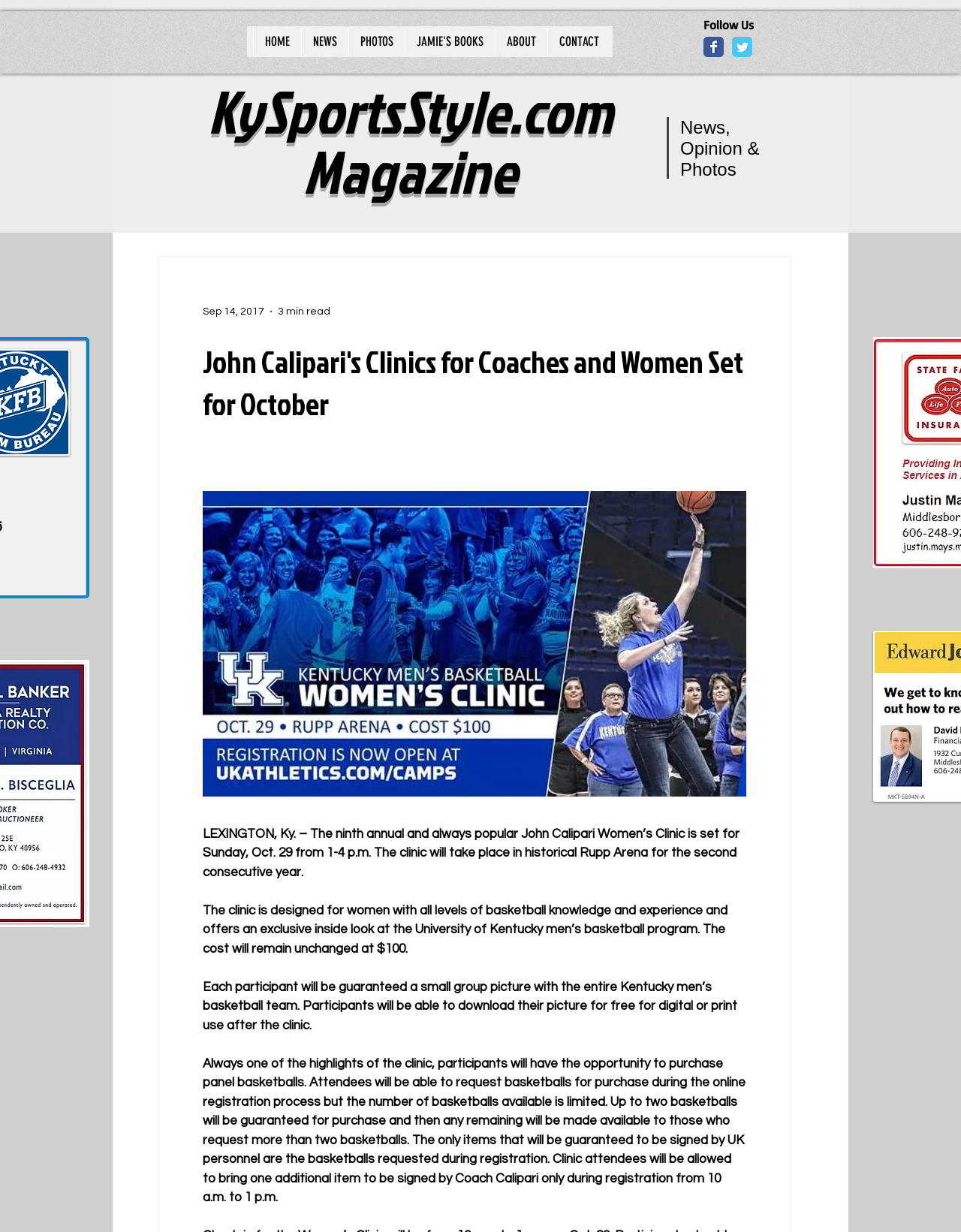Pinpoint the bounding box coordinates of the element to be clicked to execute the instruction: "Contact the website administrator".

[0.57, 0.023, 0.635, 0.044]